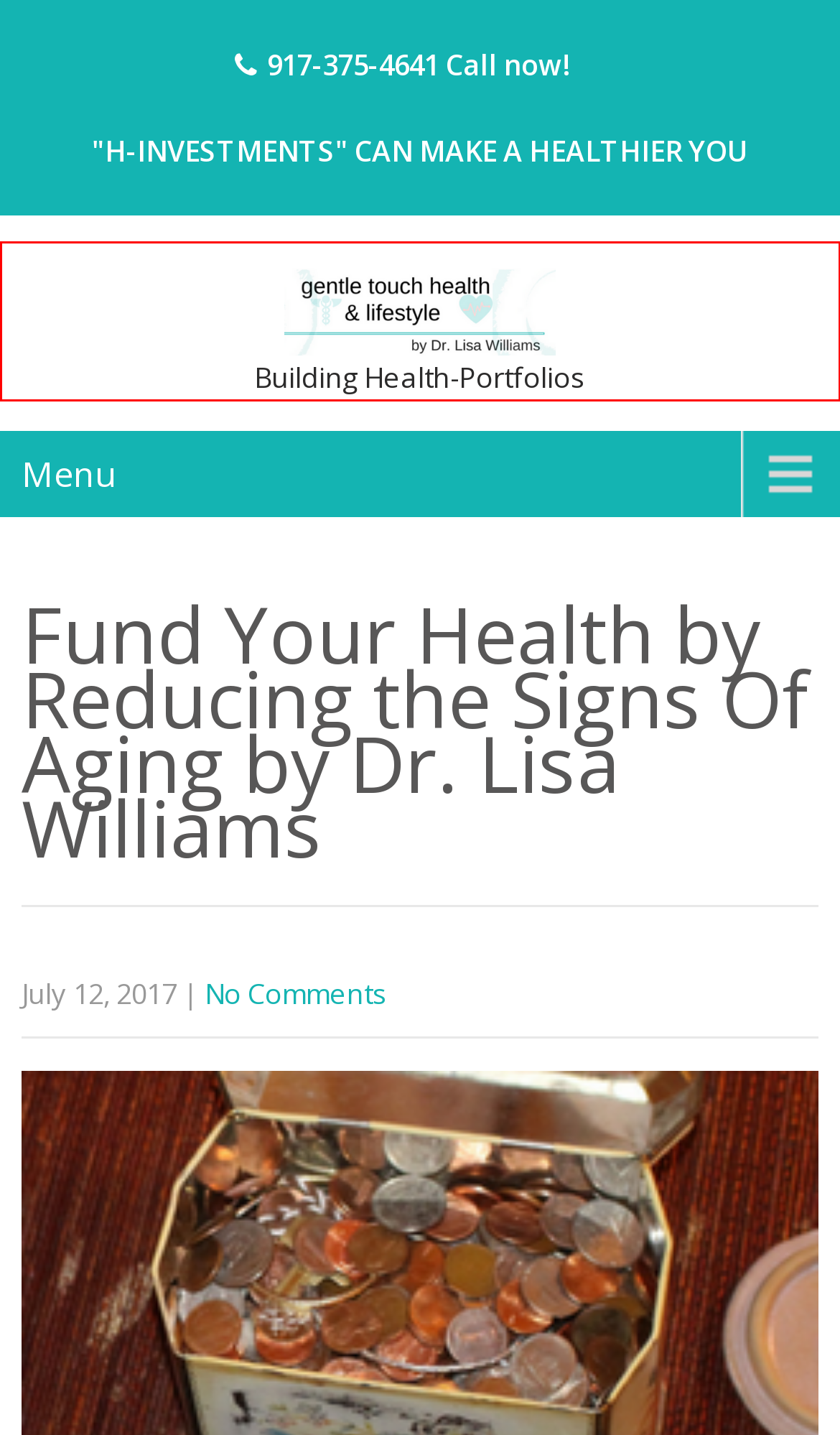A screenshot of a webpage is given, featuring a red bounding box around a UI element. Please choose the webpage description that best aligns with the new webpage after clicking the element in the bounding box. These are the descriptions:
A. July 2017 – Gentle Touch Acupuncture
B. Gentle Touch Acupuncture – Building Health-Portfolios
C. Fund Your Health by Spreading Your Money Around by Dr. Lisa Williams – Gentle Touch Acupuncture
D. Fund Your Health by Reducing Cardiac Events by Dr. Lisa Williams – Gentle Touch Acupuncture
E. Compliance – Gentle Touch Acupuncture
F. Gentle Touch Acupuncture
G. October 2017 – Gentle Touch Acupuncture
H. Testimonials for Stress Management – Gentle Touch Acupuncture

B